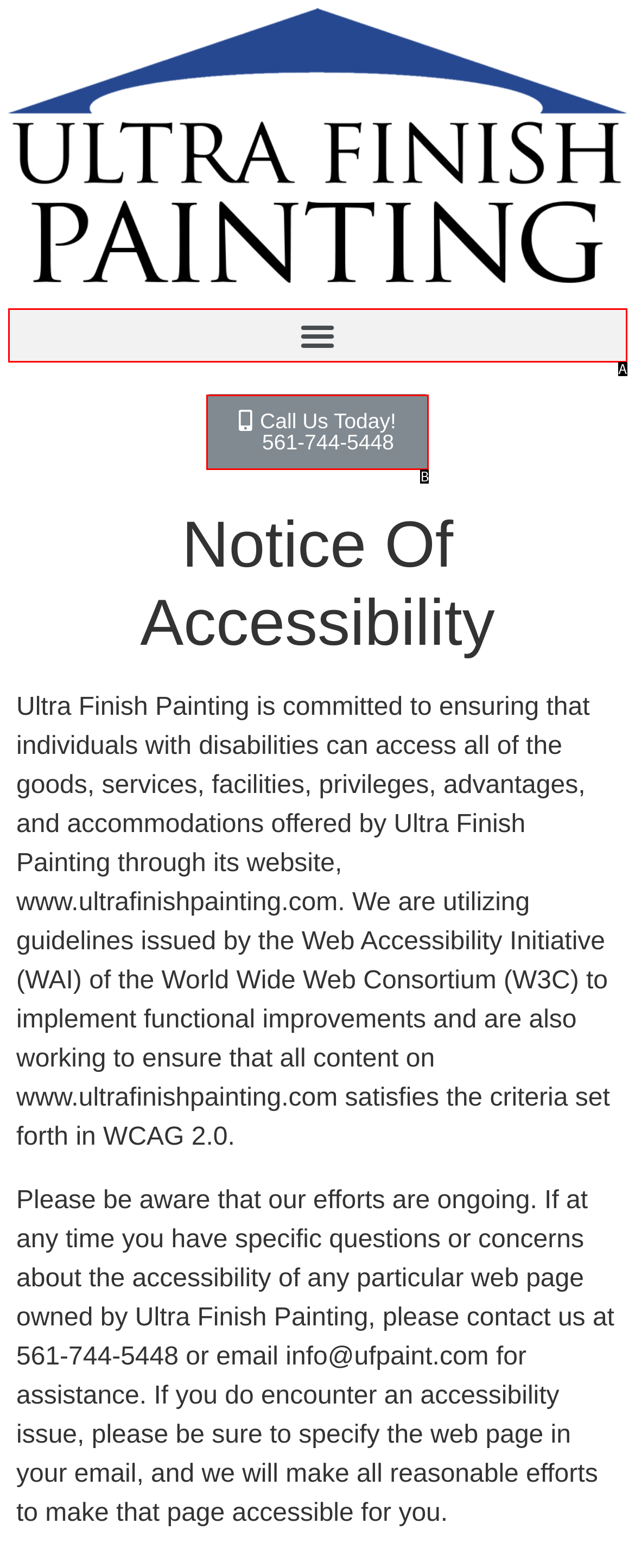Determine which option aligns with the description: Call Us Today!561-744-5448. Provide the letter of the chosen option directly.

B